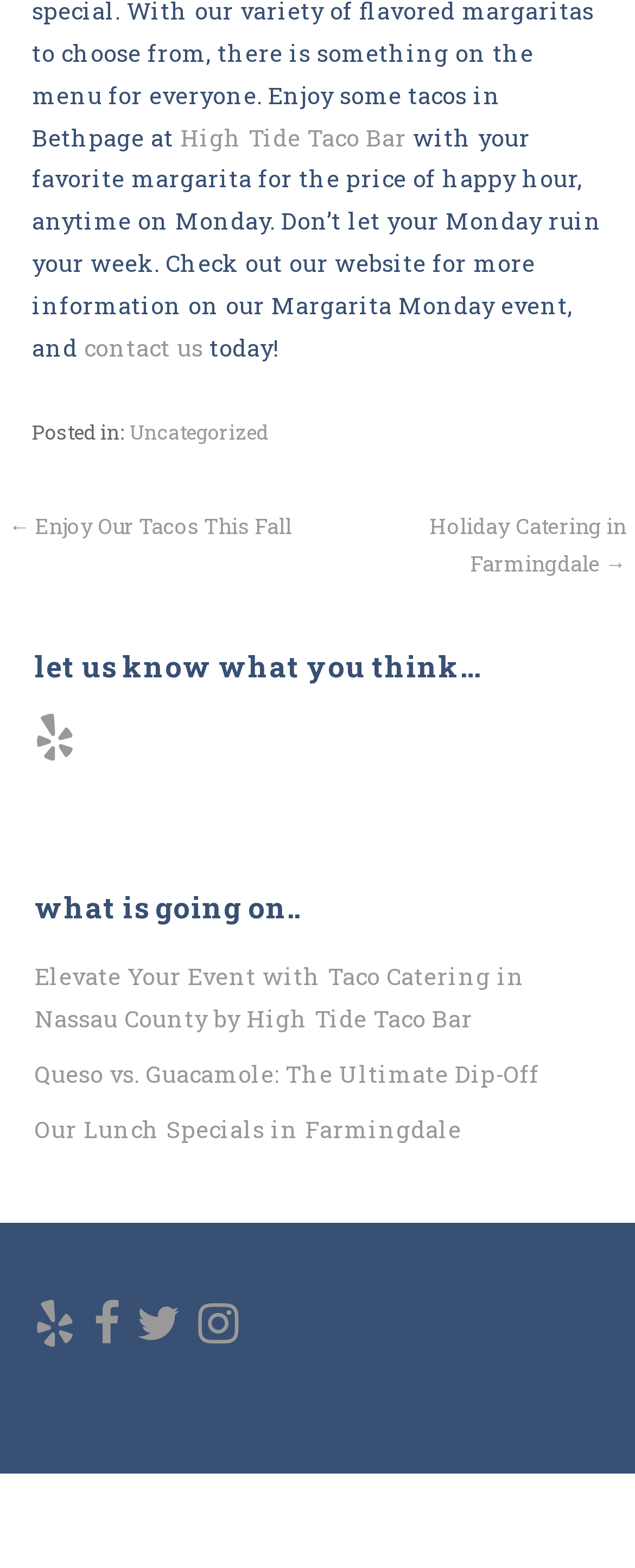What year is the copyright for?
Based on the screenshot, give a detailed explanation to answer the question.

The year of the copyright can be found in the StaticText element at the bottom of the webpage, which mentions 'Copyright © 2024 High Tide Taco Bar'.